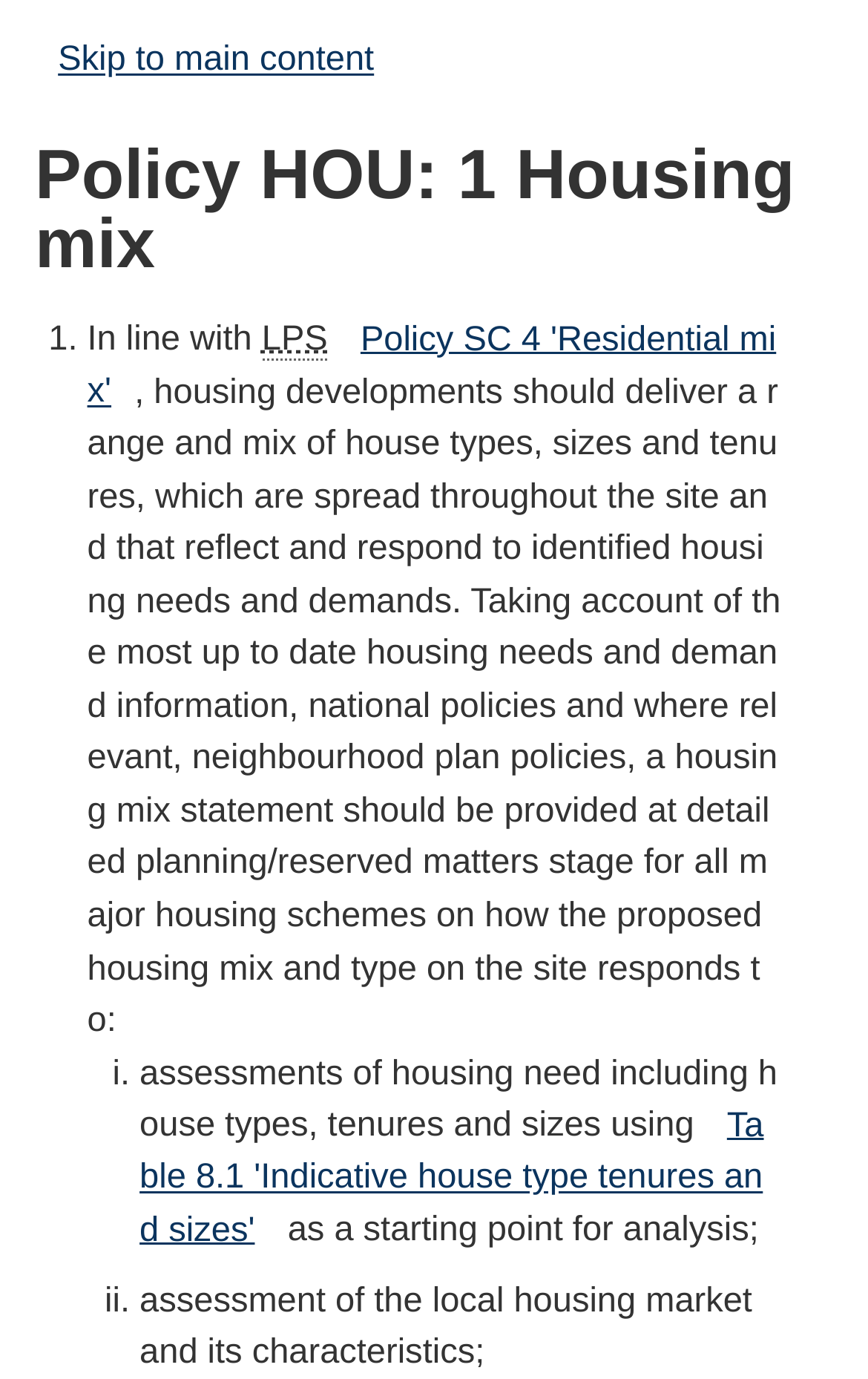Please provide a one-word or short phrase answer to the question:
What is the purpose of assessments of housing need?

To determine house types, tenures, and sizes